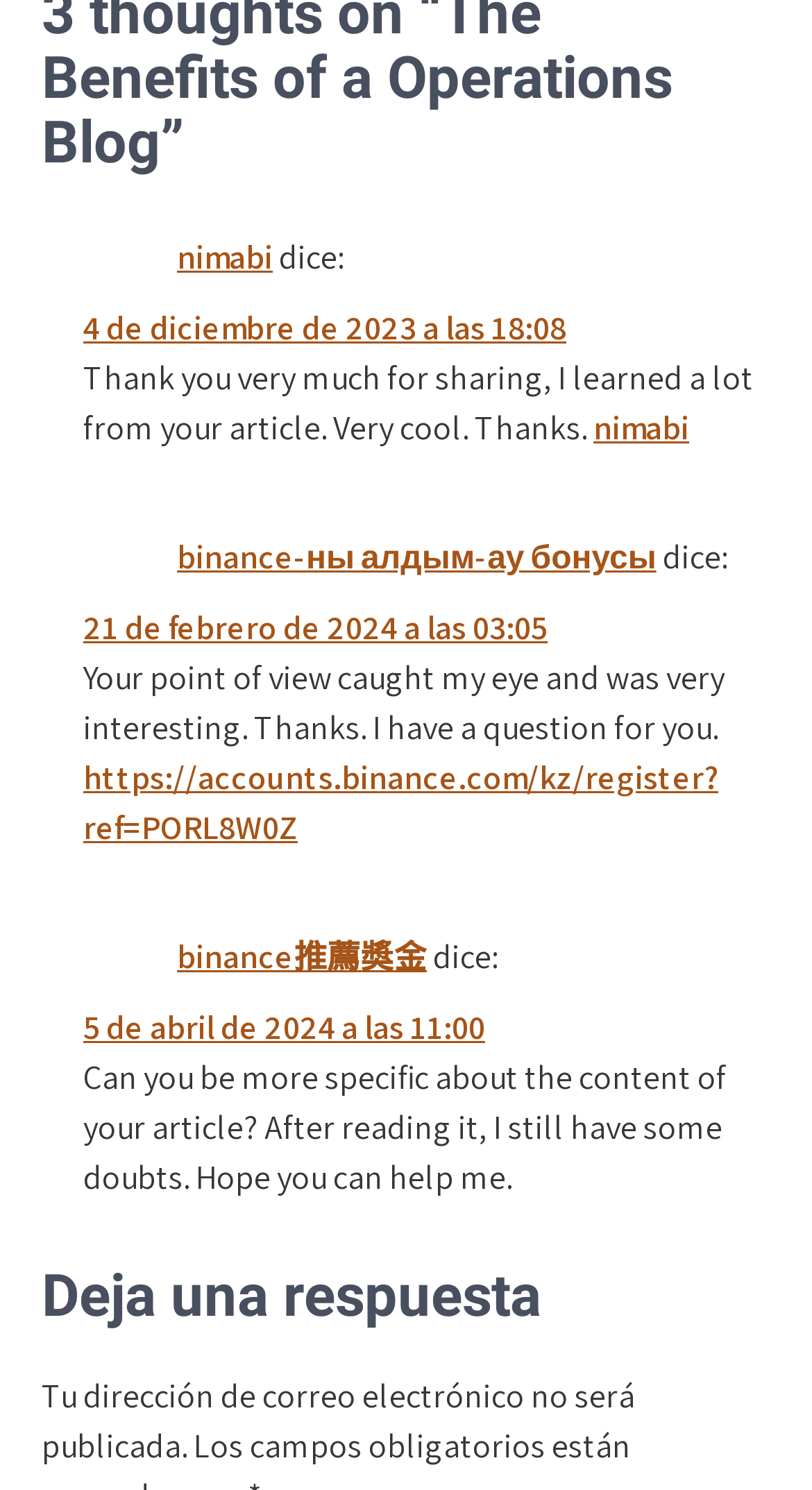Please find the bounding box coordinates of the section that needs to be clicked to achieve this instruction: "click on the link 'https://accounts.binance.com/kz/register?ref=PORL8W0Z'".

[0.103, 0.508, 0.885, 0.571]